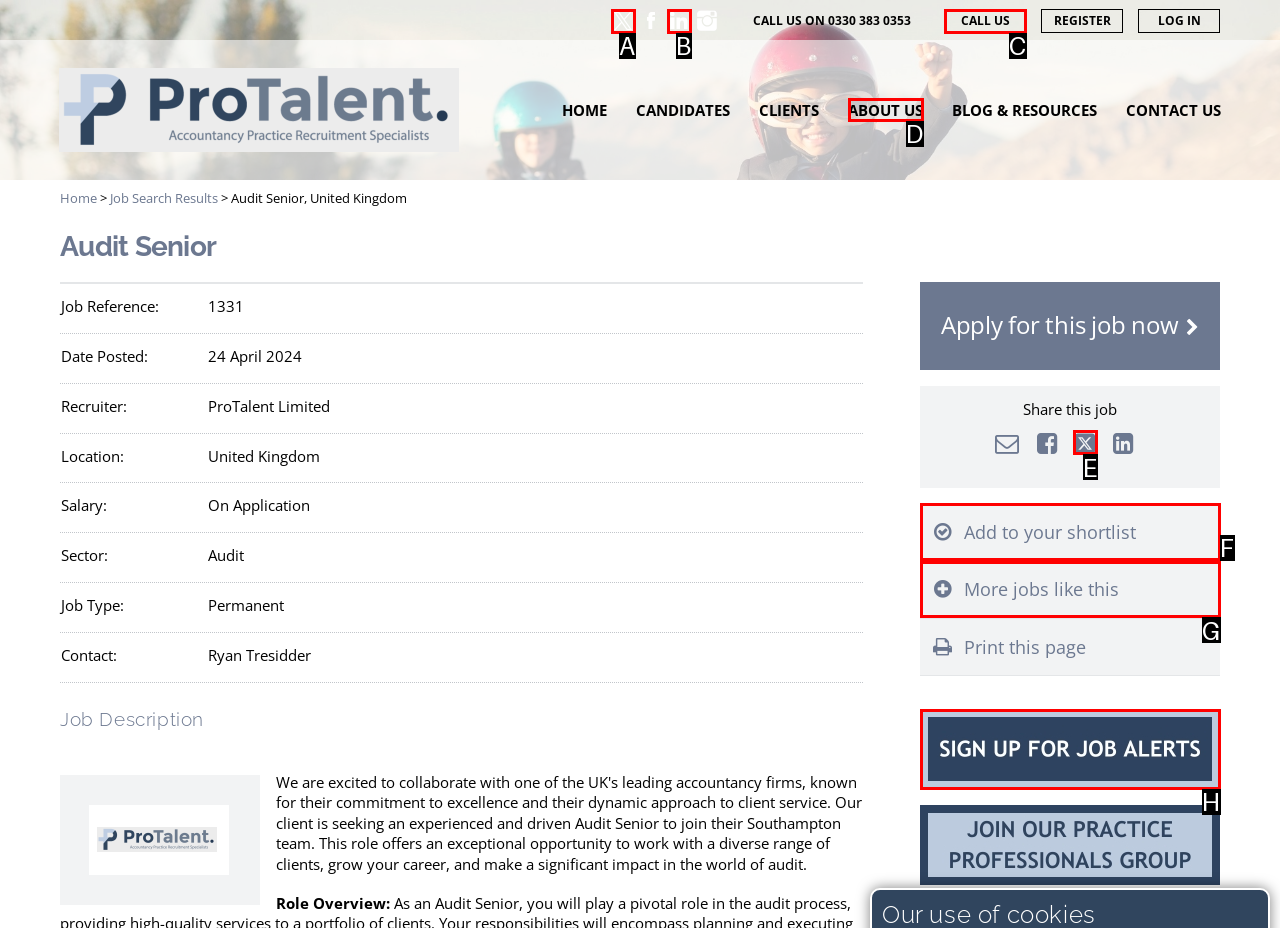Looking at the description: alt="Register for Job Alerts", identify which option is the best match and respond directly with the letter of that option.

H